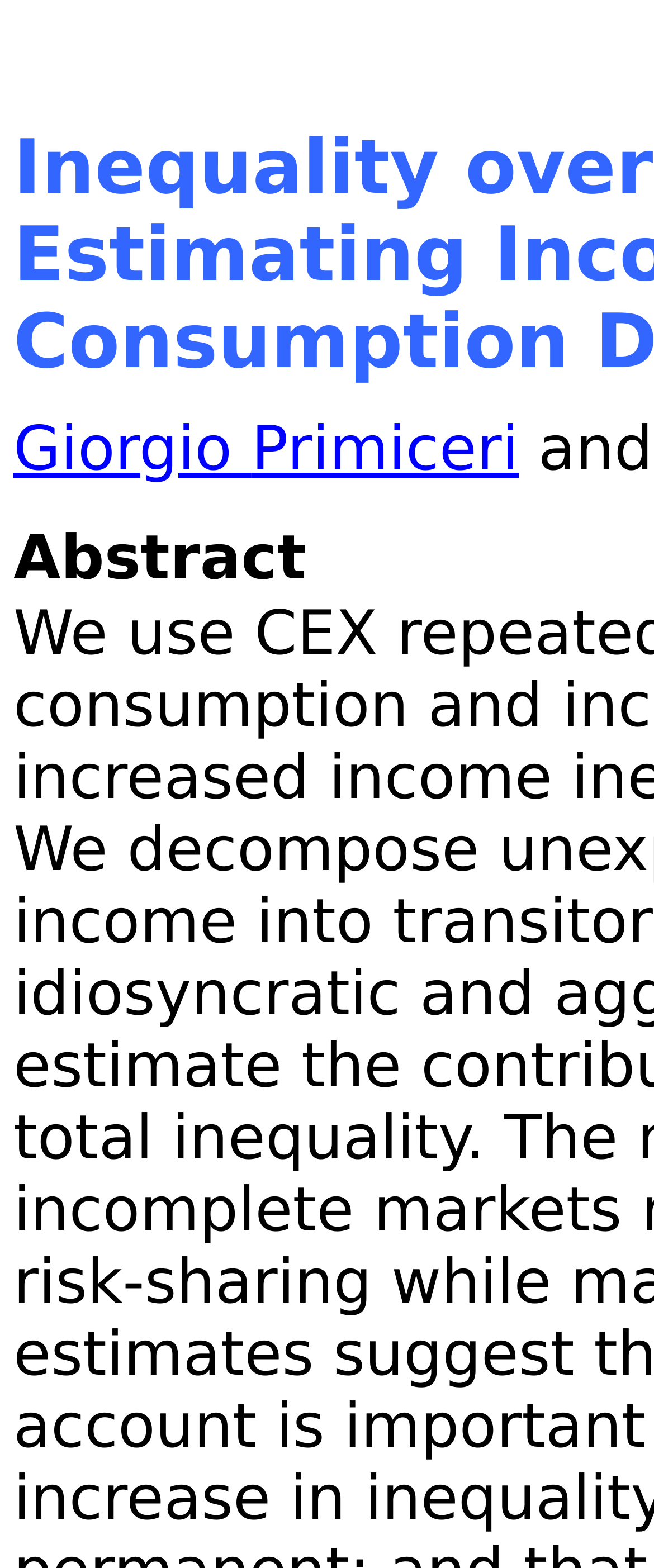Identify the bounding box for the UI element that is described as follows: "Giorgio Primiceri".

[0.021, 0.263, 0.793, 0.309]